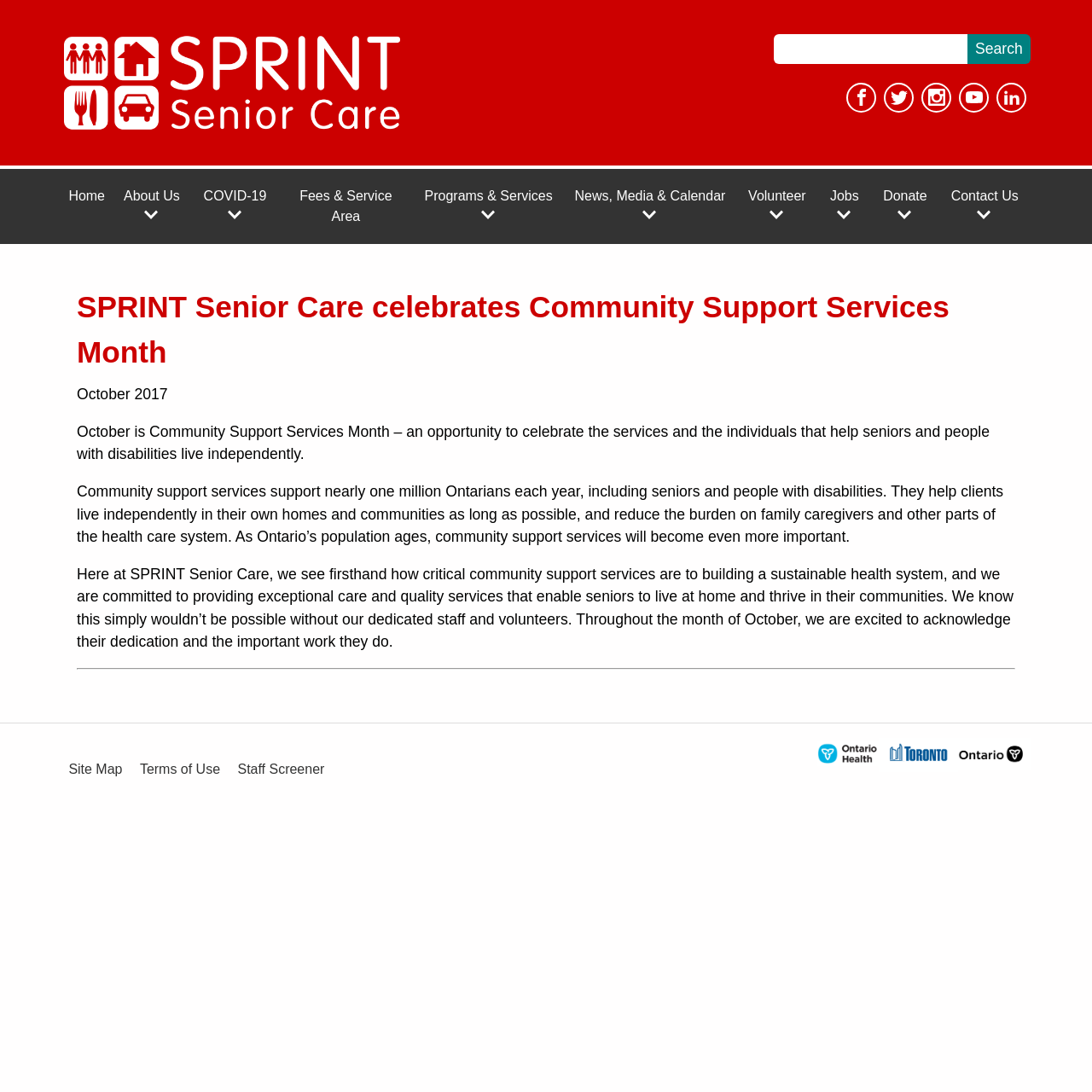Please find and generate the text of the main header of the webpage.

SPRINT Senior Care celebrates Community Support Services Month